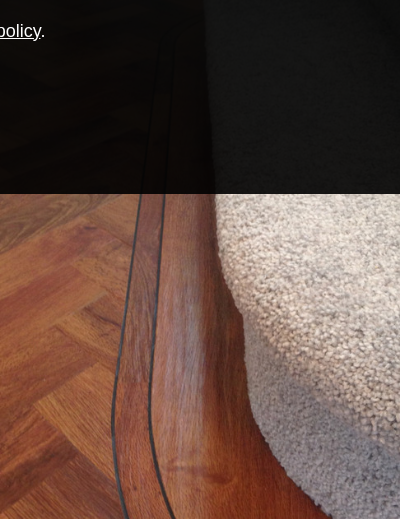What values does the EarthWerks brand commit to in its flooring products?
Based on the image, answer the question with as much detail as possible.

The caption states that the combination of the wooden parquet surface and the plush carpet section illustrates the brand's commitment to strength, performance, luxury, and style in its flooring products, highlighting the brand's focus on quality and aesthetics.